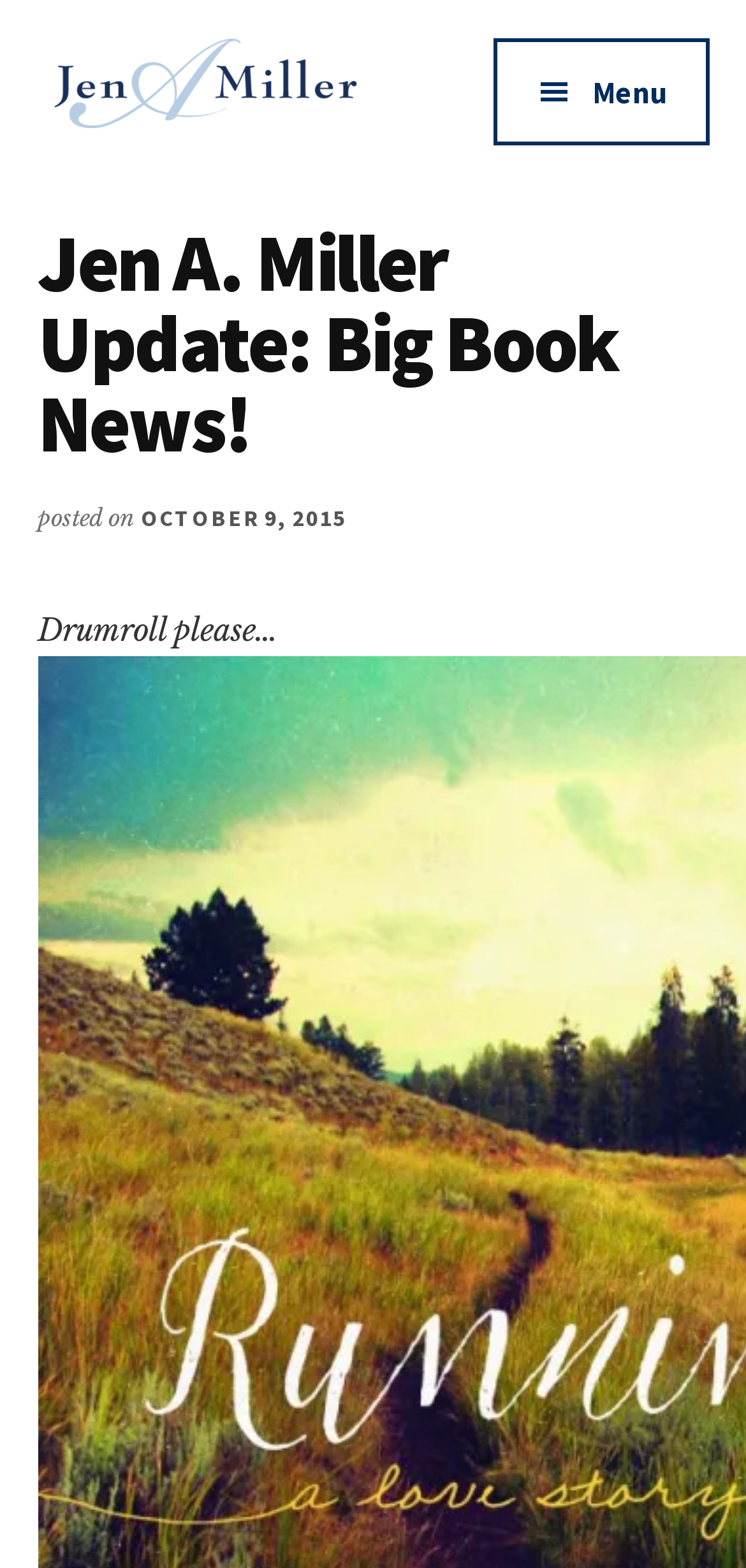Can you locate the main headline on this webpage and provide its text content?

Jen A. Miller Update: Big Book News!